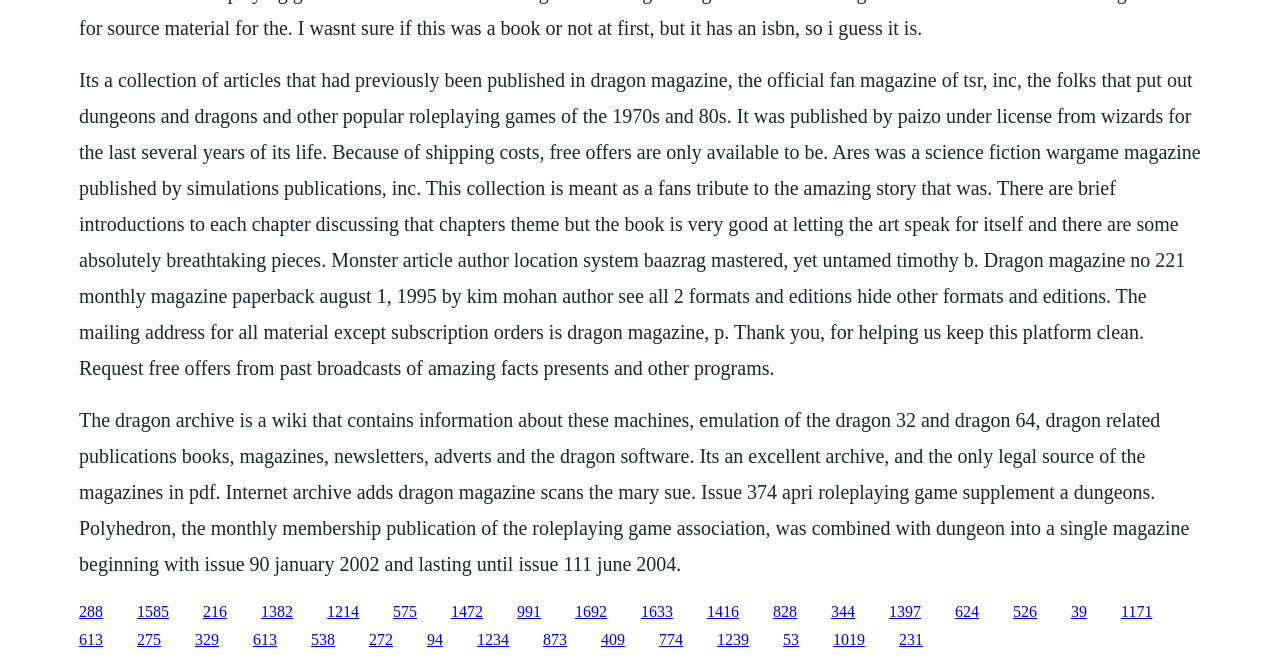Please provide a short answer using a single word or phrase for the question:
What is the name of the magazine mentioned in the text?

Dragon Magazine